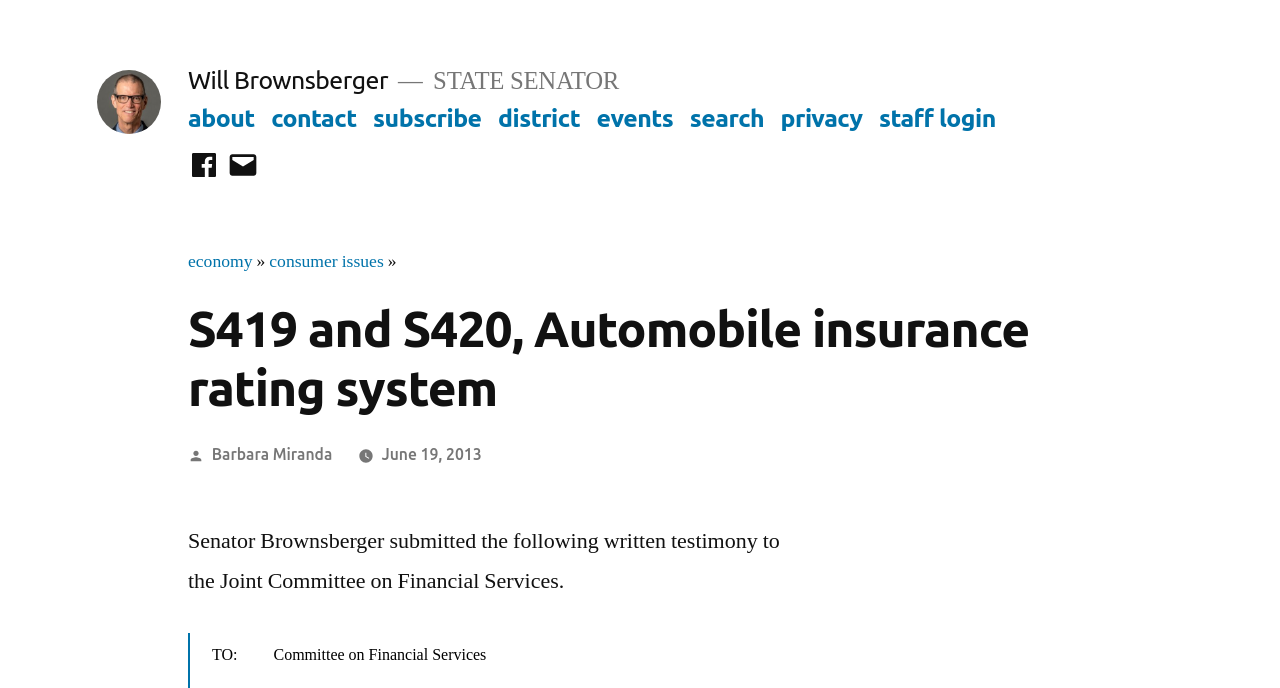Can you identify and provide the main heading of the webpage?

S419 and S420, Automobile insurance rating system